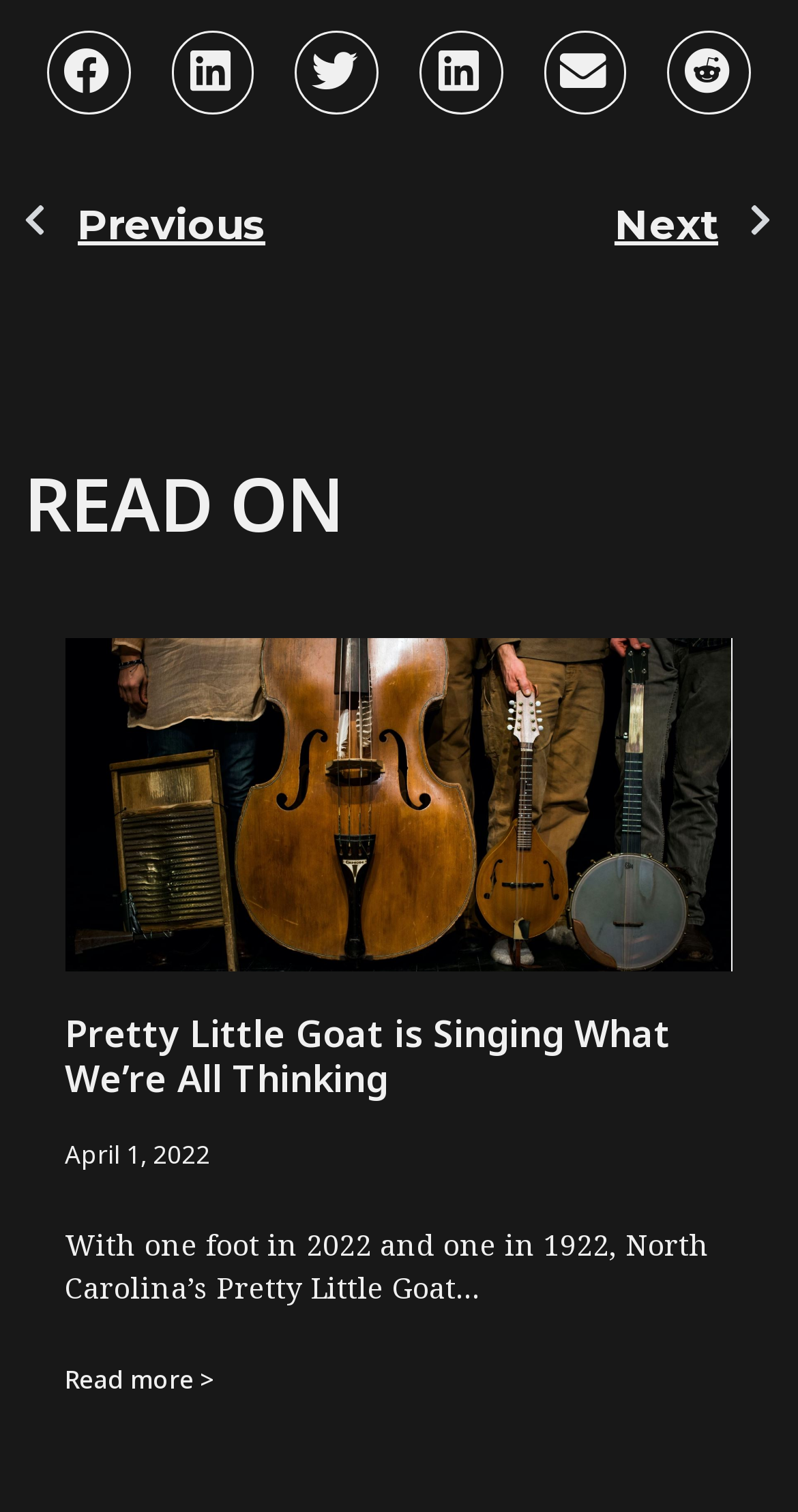Please identify the bounding box coordinates of the clickable area that will fulfill the following instruction: "Leave a reply". The coordinates should be in the format of four float numbers between 0 and 1, i.e., [left, top, right, bottom].

None